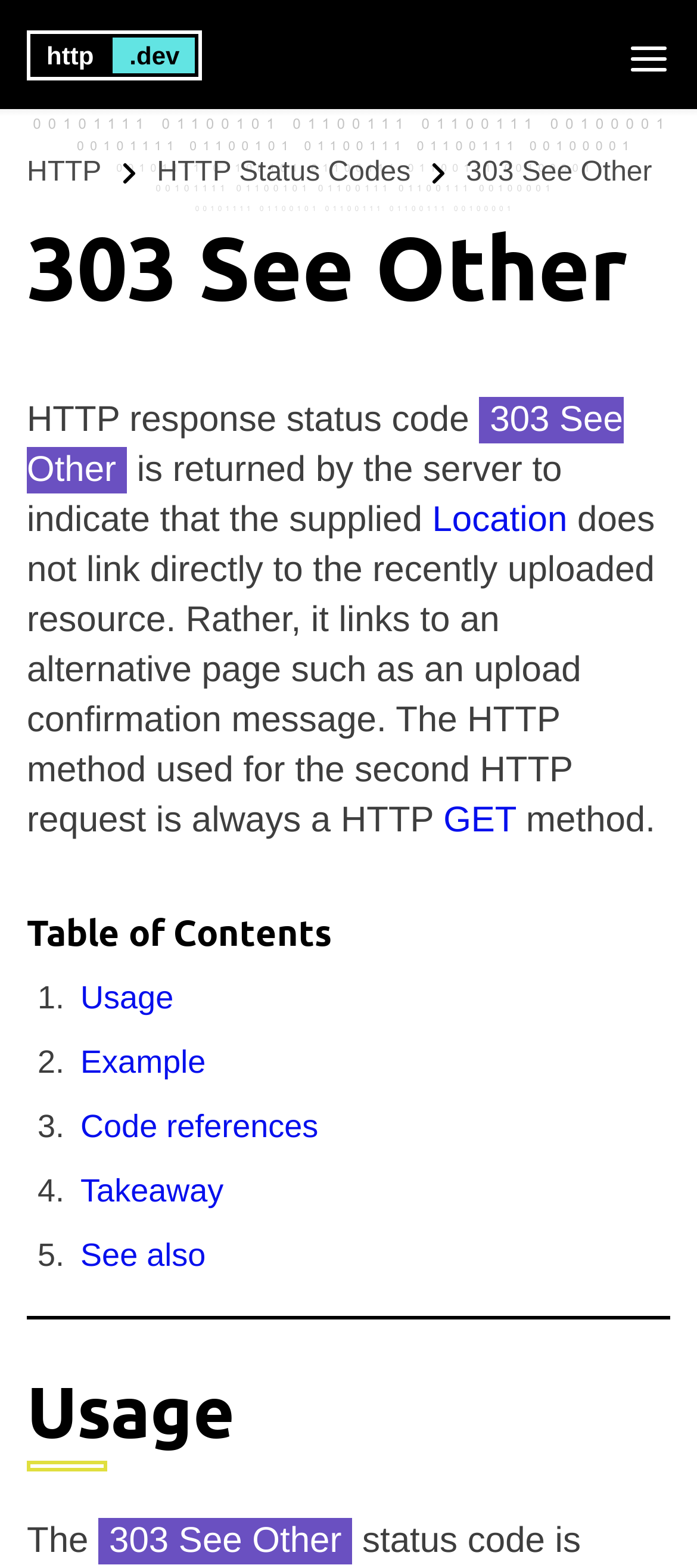What is the purpose of the 303 See Other status code?
Based on the image, give a one-word or short phrase answer.

Redirect to alternative page